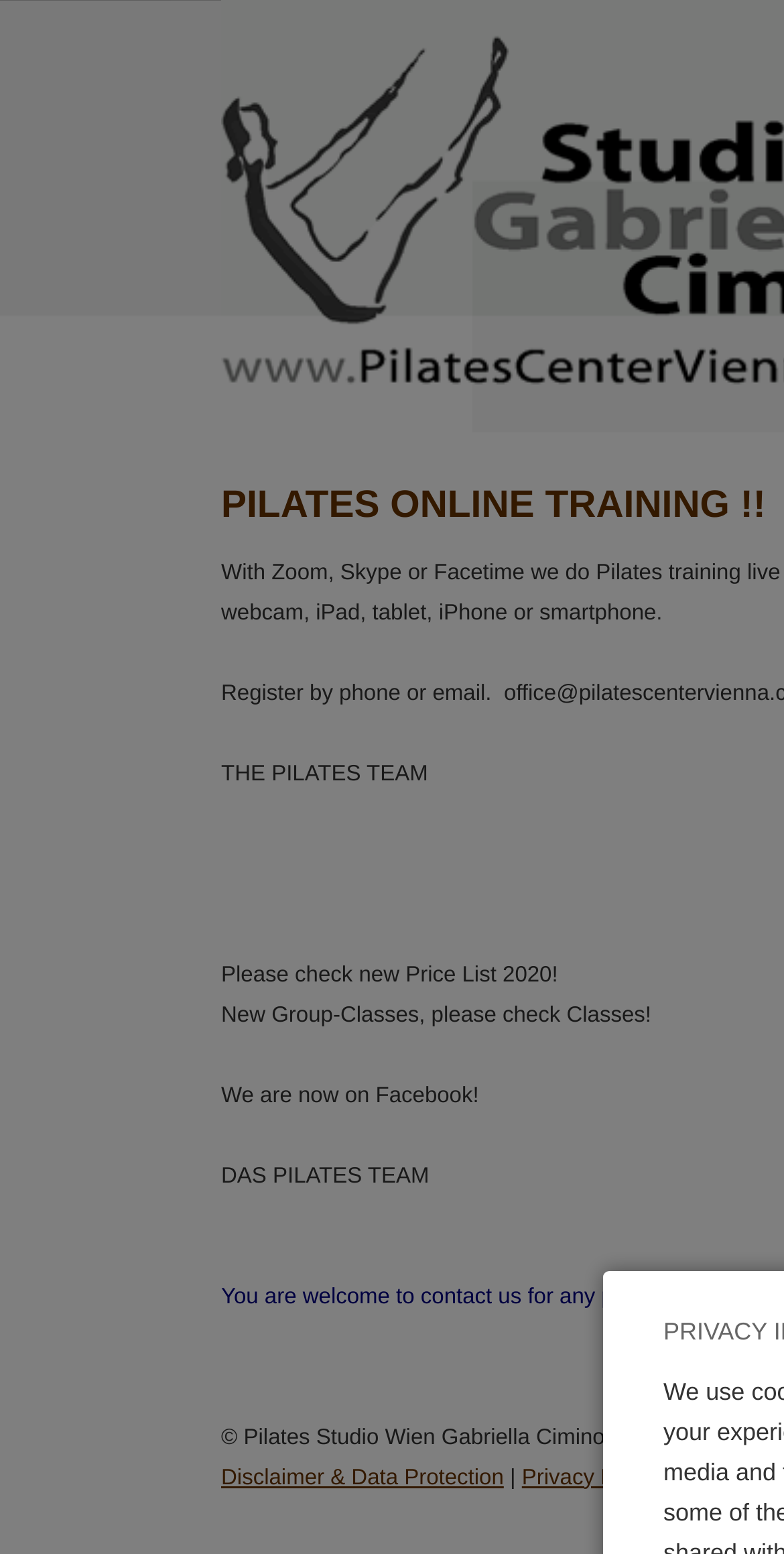What is the language of the text?
Refer to the image and offer an in-depth and detailed answer to the question.

I observed that some static text elements, such as 'DAS PILATES TEAM' at coordinates [0.282, 0.749, 0.547, 0.765], are in German, while others, like 'Please check new Price List 2020!' at coordinates [0.282, 0.62, 0.712, 0.635], are in English. This suggests that the webpage contains text in both German and English languages.